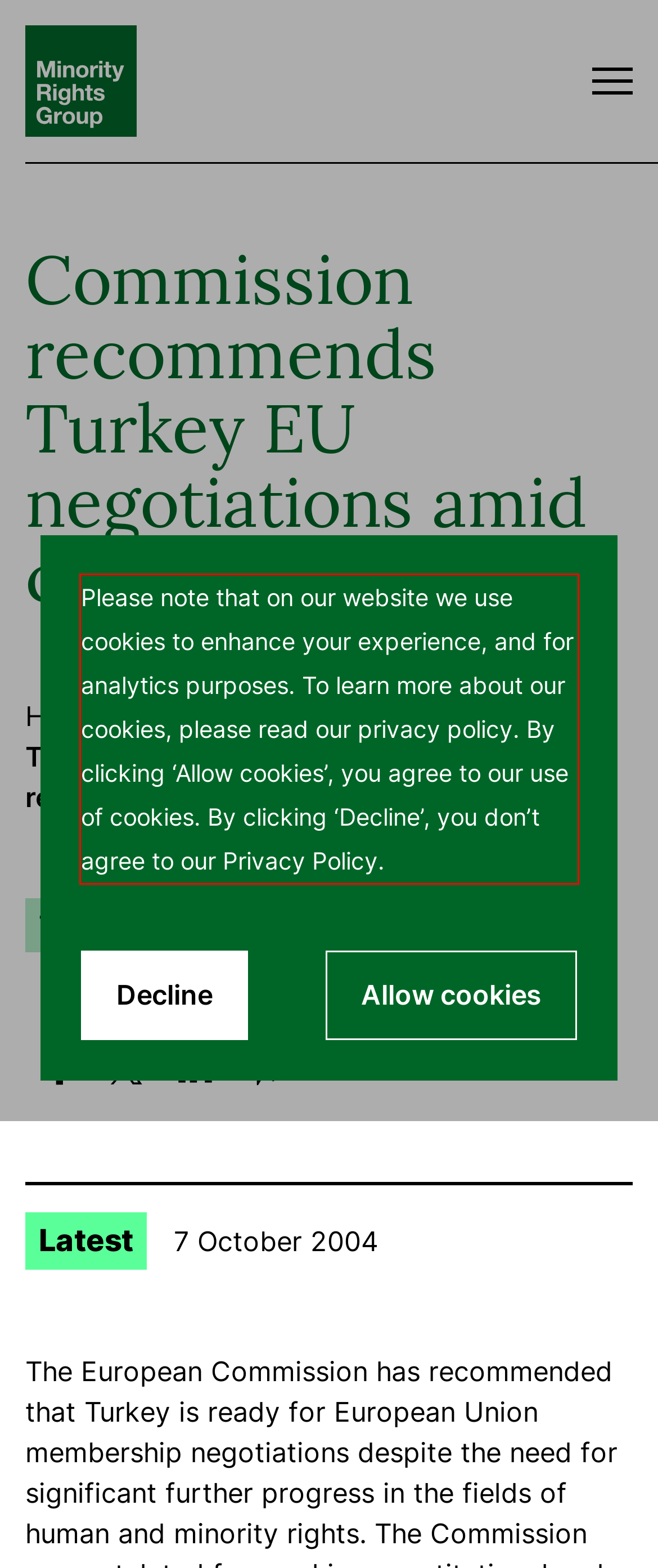Identify the text inside the red bounding box in the provided webpage screenshot and transcribe it.

Please note that on our website we use cookies to enhance your experience, and for analytics purposes. To learn more about our cookies, please read our privacy policy. By clicking ‘Allow cookies’, you agree to our use of cookies. By clicking ‘Decline’, you don’t agree to our Privacy Policy.